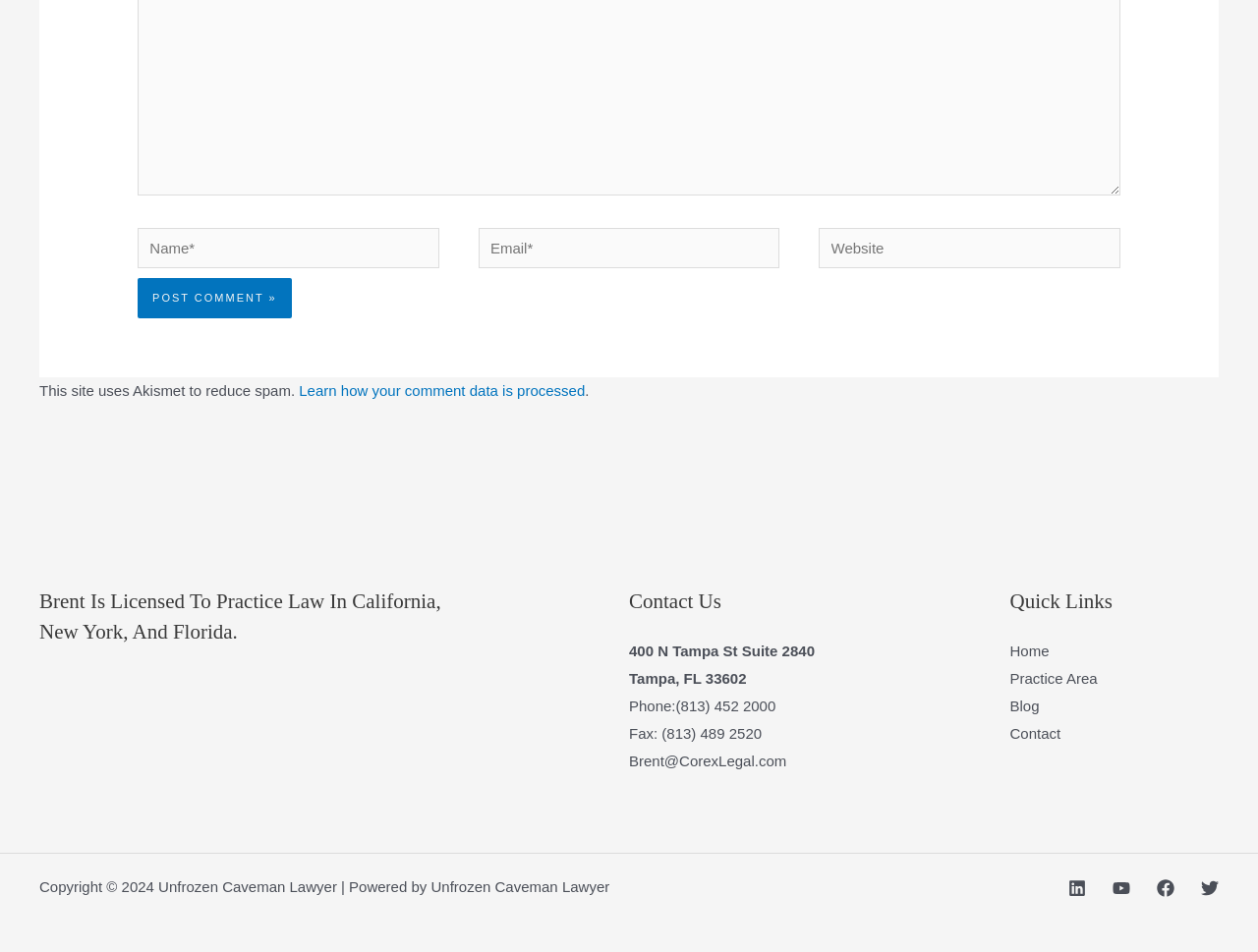Reply to the question with a single word or phrase:
What is the purpose of the Akismet tool?

Reduce spam